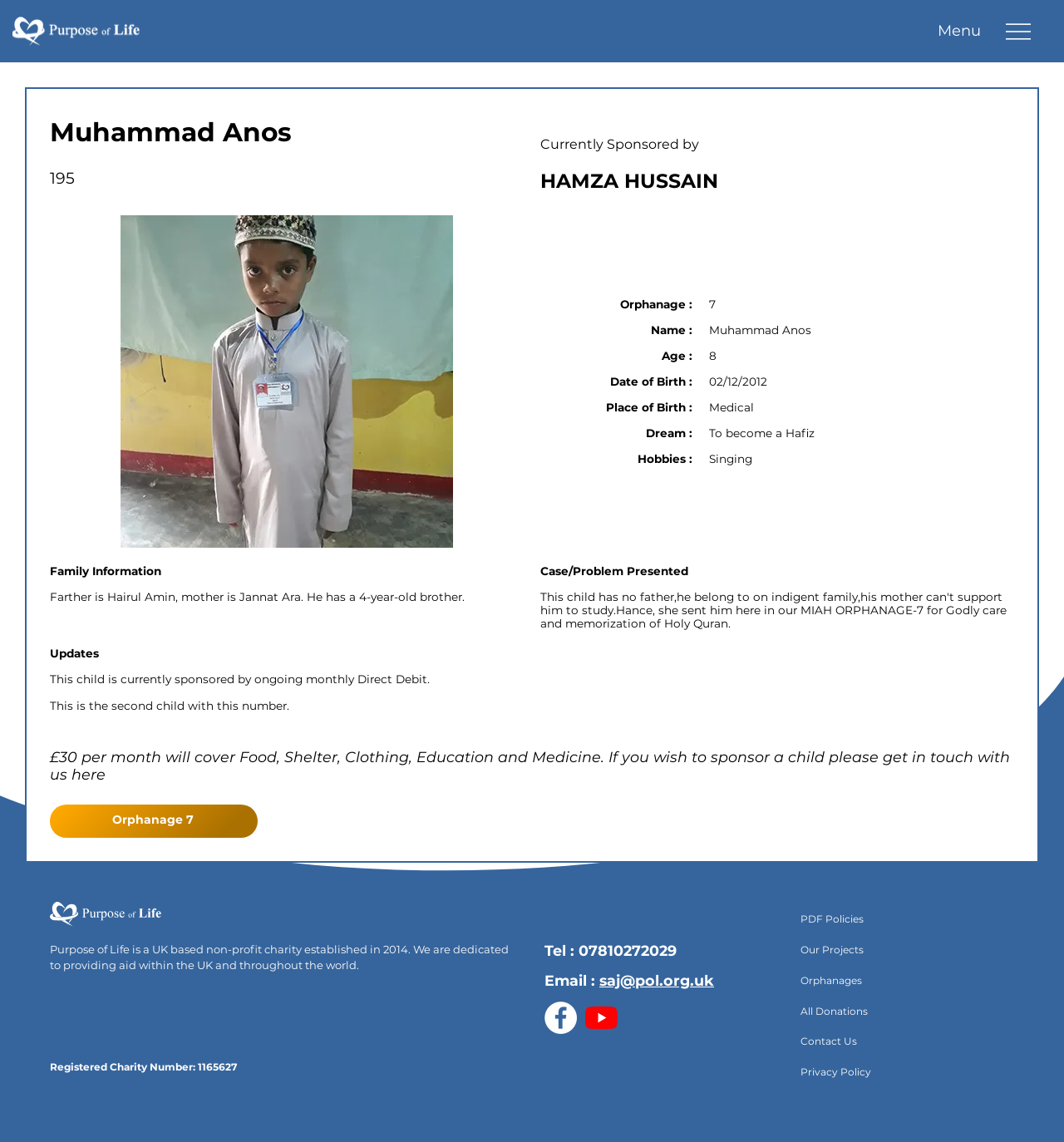Using the description: "DSpace 5.8", determine the UI element's bounding box coordinates. Ensure the coordinates are in the format of four float numbers between 0 and 1, i.e., [left, top, right, bottom].

None